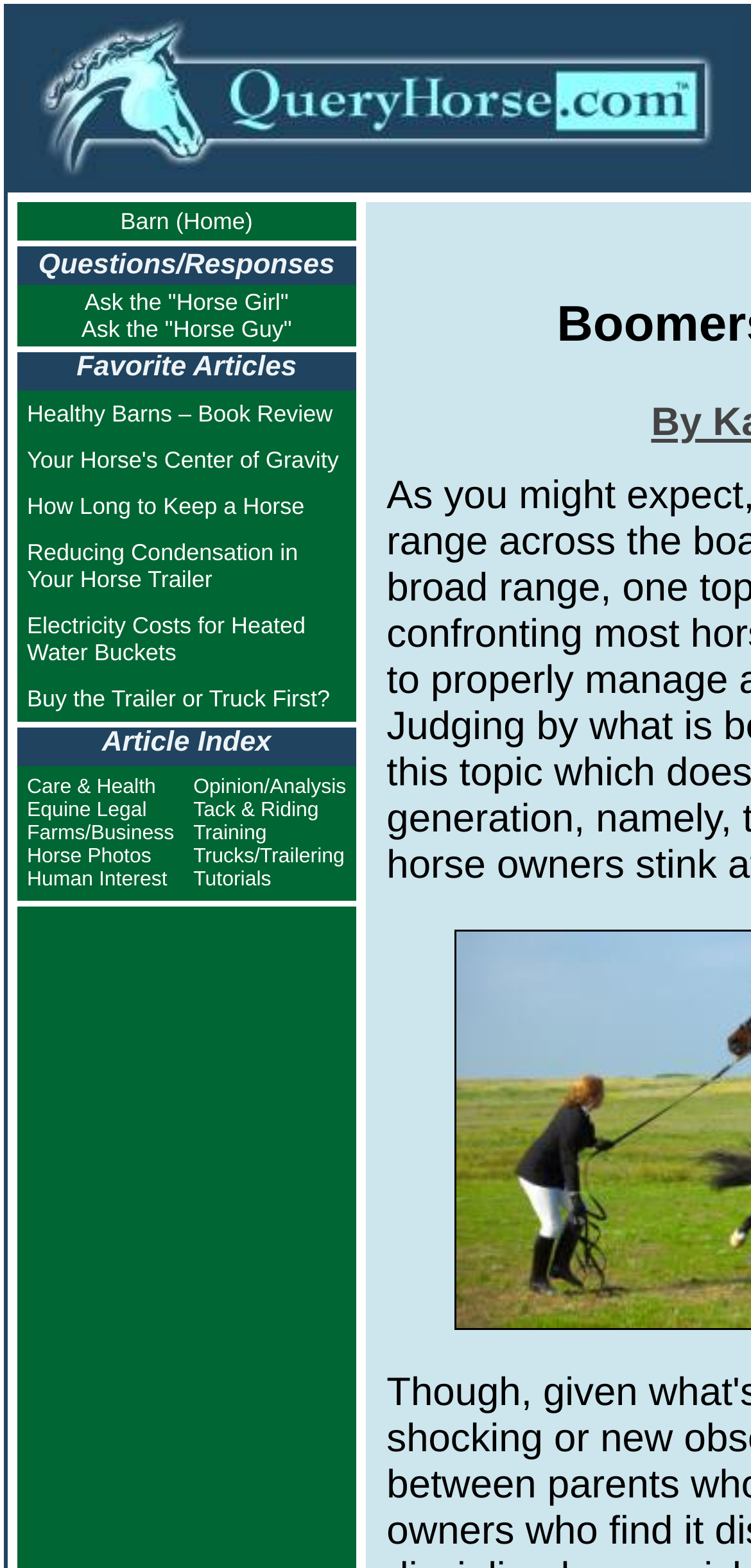What is the logo of the website?
Based on the screenshot, respond with a single word or phrase.

QueryHorse